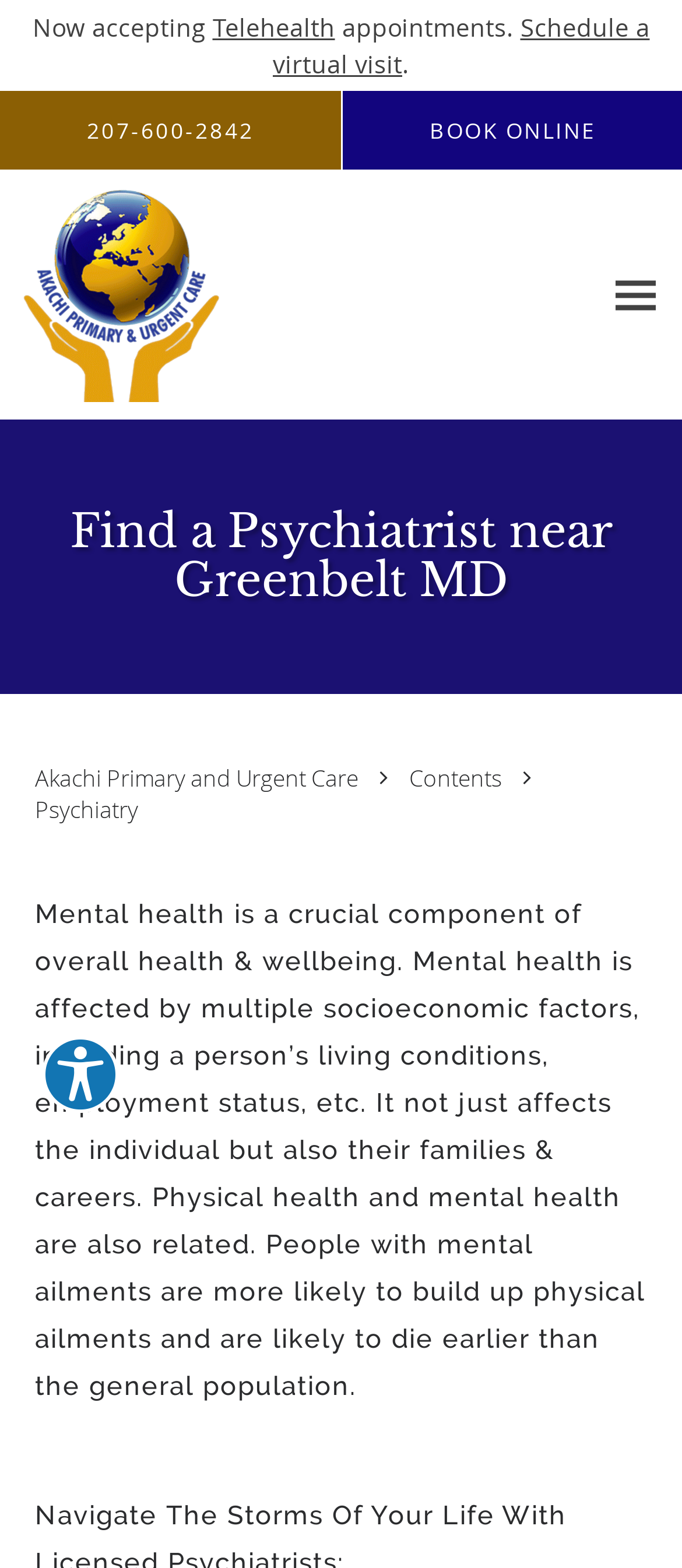Determine the bounding box coordinates of the clickable element to complete this instruction: "Explore your accessibility options". Provide the coordinates in the format of four float numbers between 0 and 1, [left, top, right, bottom].

[0.062, 0.661, 0.174, 0.71]